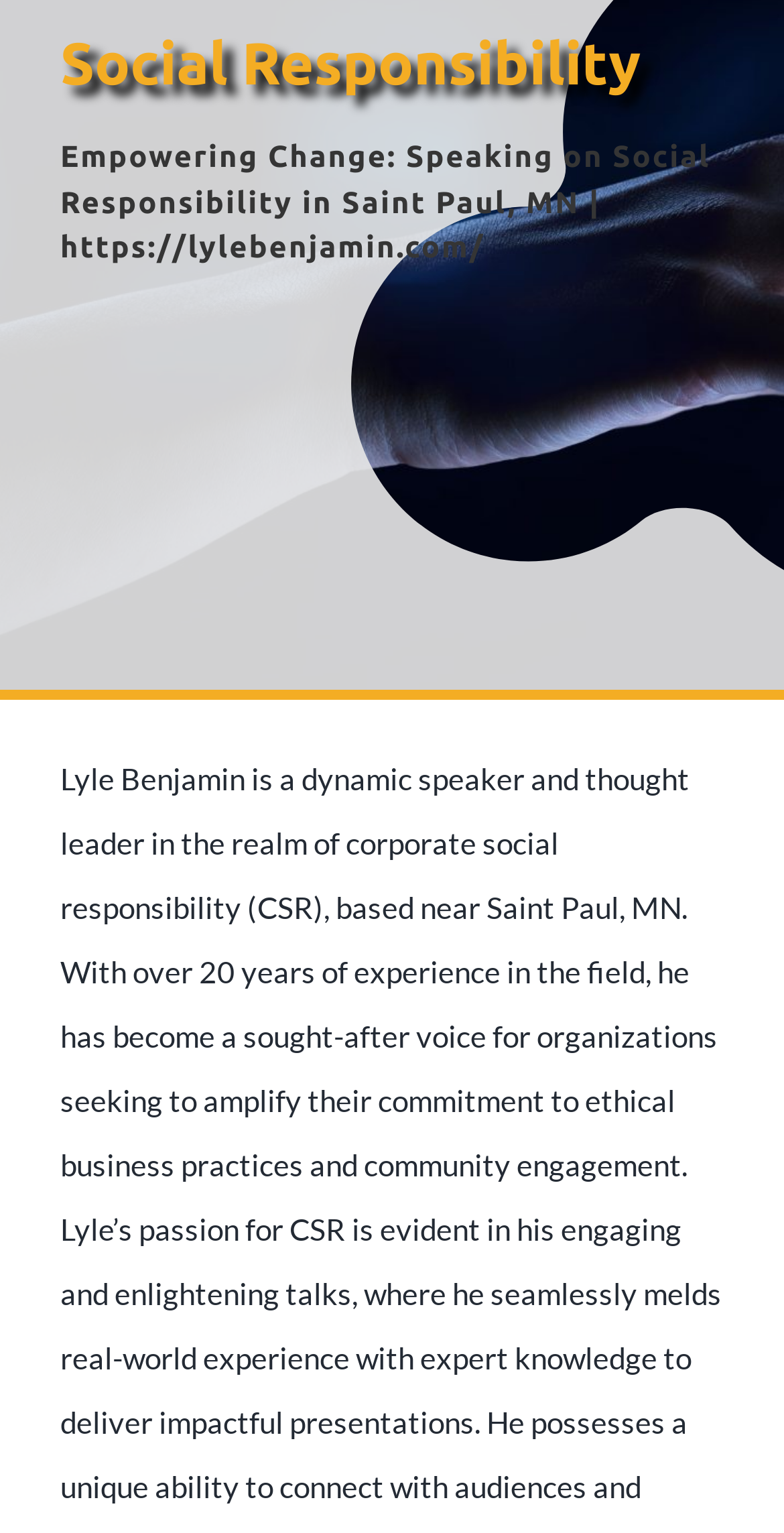Using the provided description: "Supporters", find the bounding box coordinates of the corresponding UI element. The output should be four float numbers between 0 and 1, in the format [left, top, right, bottom].

[0.0, 0.599, 1.0, 0.698]